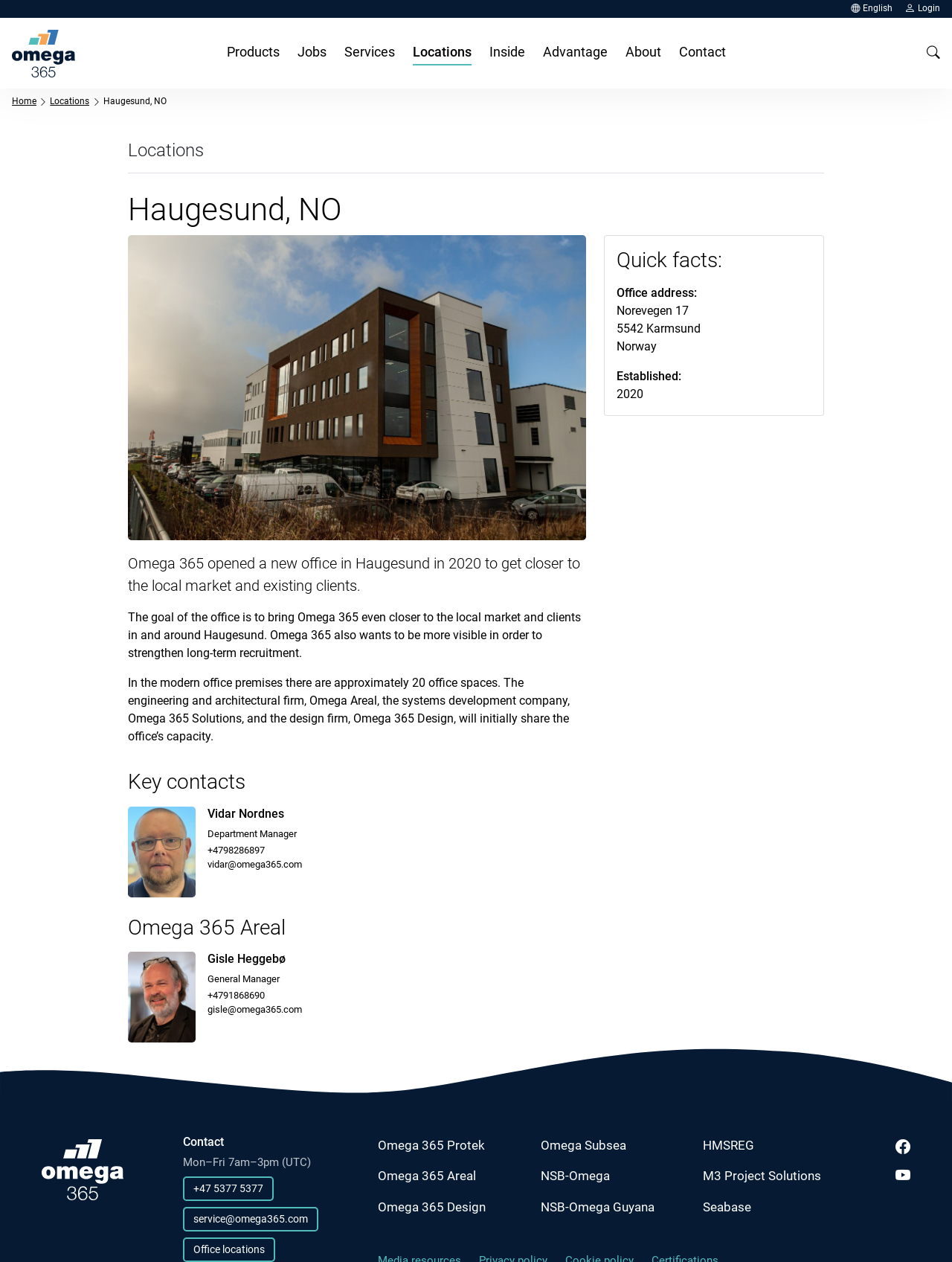How many office spaces are there in the Haugesund office?
Analyze the screenshot and provide a detailed answer to the question.

The answer can be found in the article section of the webpage, where it is mentioned that 'In the modern office premises there are approximately 20 office spaces.'